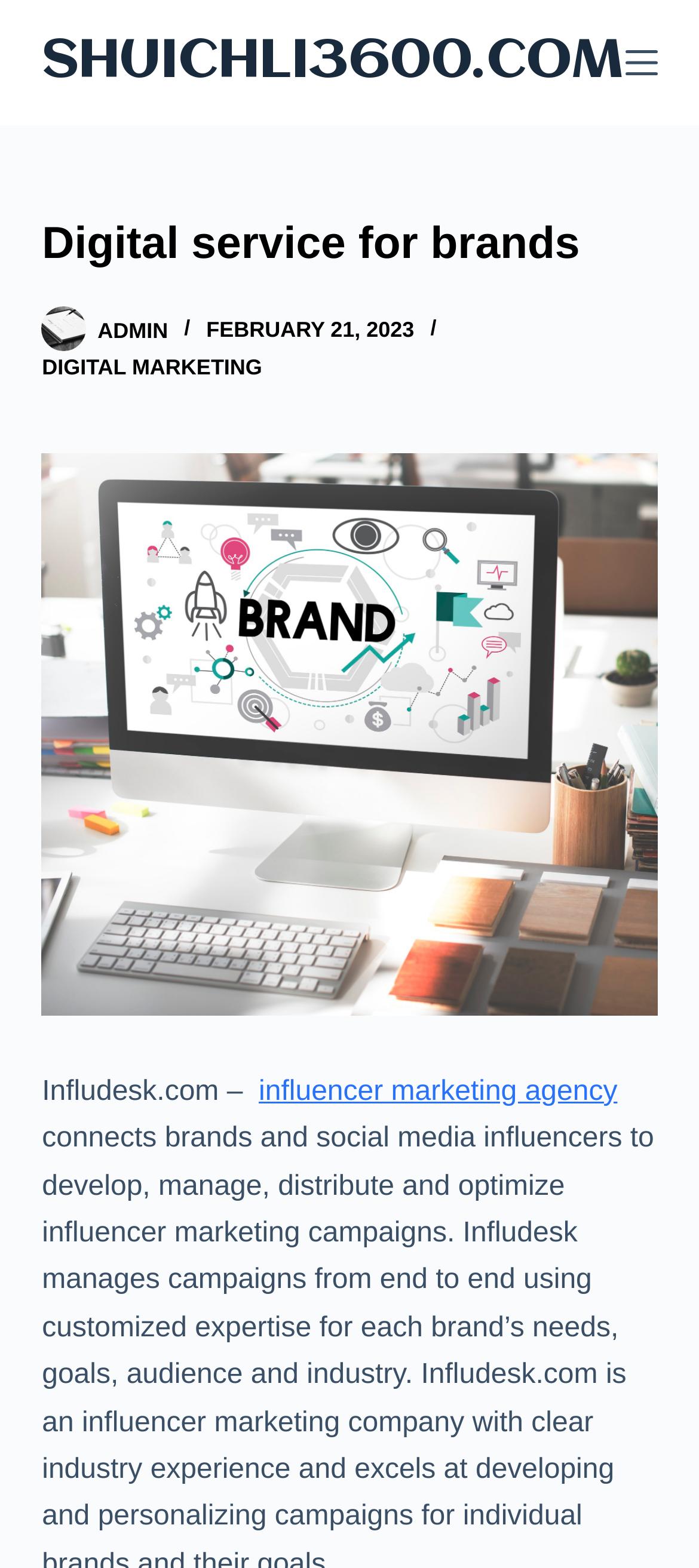Extract the bounding box coordinates for the HTML element that matches this description: "CO₂ Performance Ladder on LinkedIn". The coordinates should be four float numbers between 0 and 1, i.e., [left, top, right, bottom].

None